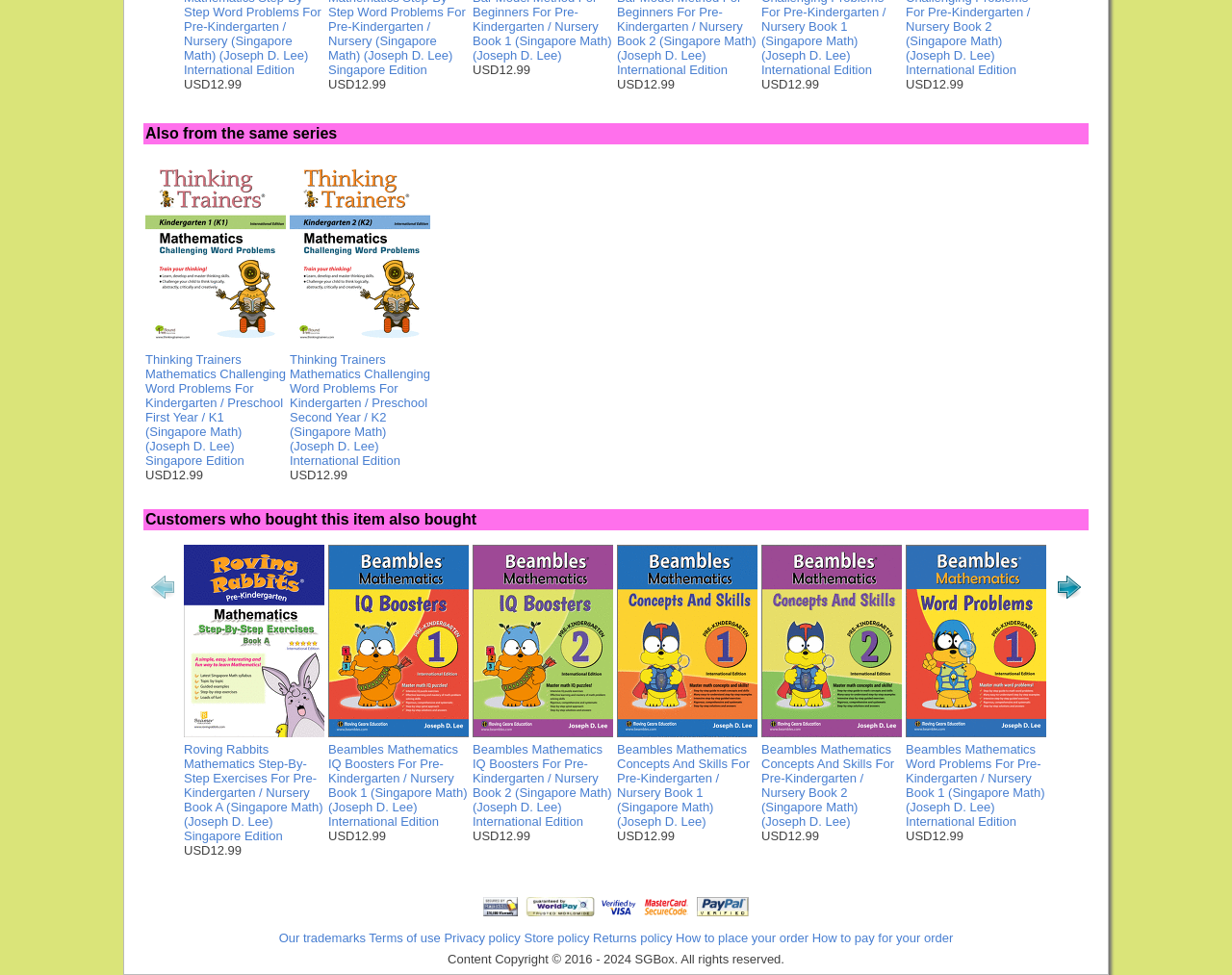Locate the bounding box coordinates of the clickable region to complete the following instruction: "View details of Thinking Trainers Mathematics Challenging Word Problems Kindergarten First Year Singapore Math International."

[0.118, 0.158, 0.232, 0.356]